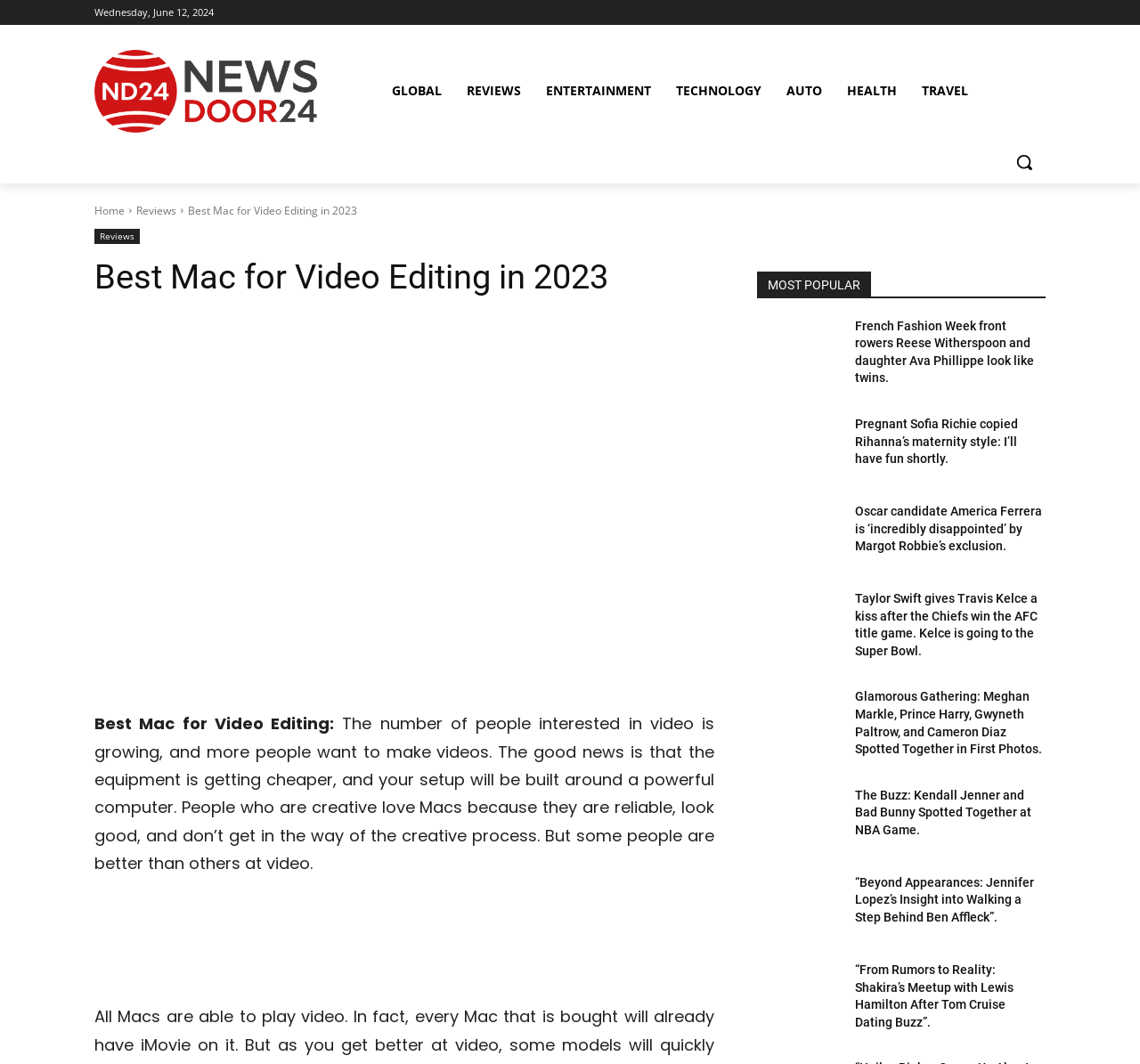What is the purpose of the button with a magnifying glass icon?
Please answer the question as detailed as possible.

I found a button with a magnifying glass icon, which is commonly used for search functionality. Therefore, I infer that the purpose of this button is to allow users to search for content on the webpage.